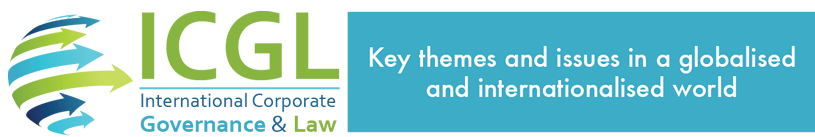What is the focus of the ICGL initiative?
Please provide a single word or phrase answer based on the image.

International corporate governance and legal frameworks